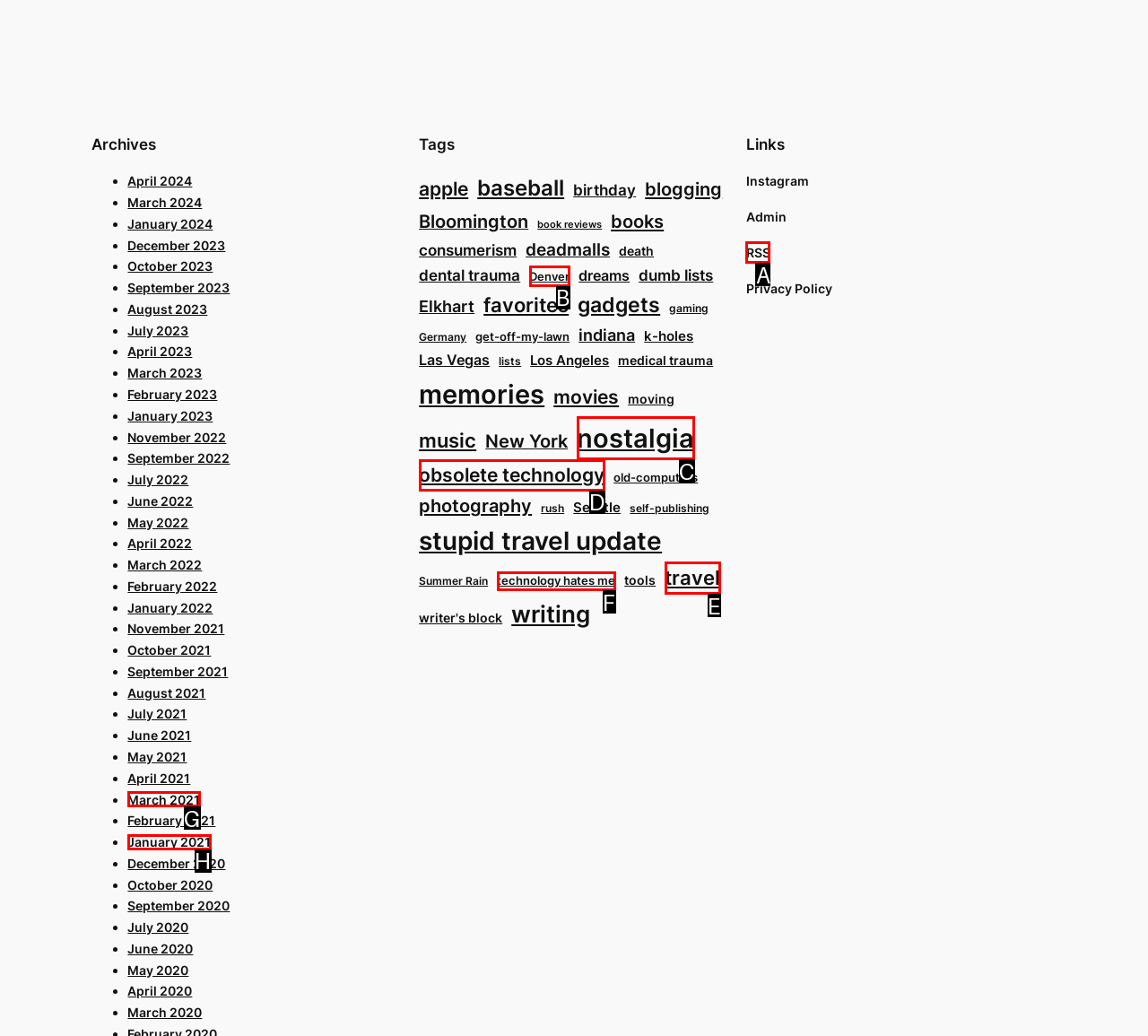Determine which option matches the element description: technology hates me
Reply with the letter of the appropriate option from the options provided.

F